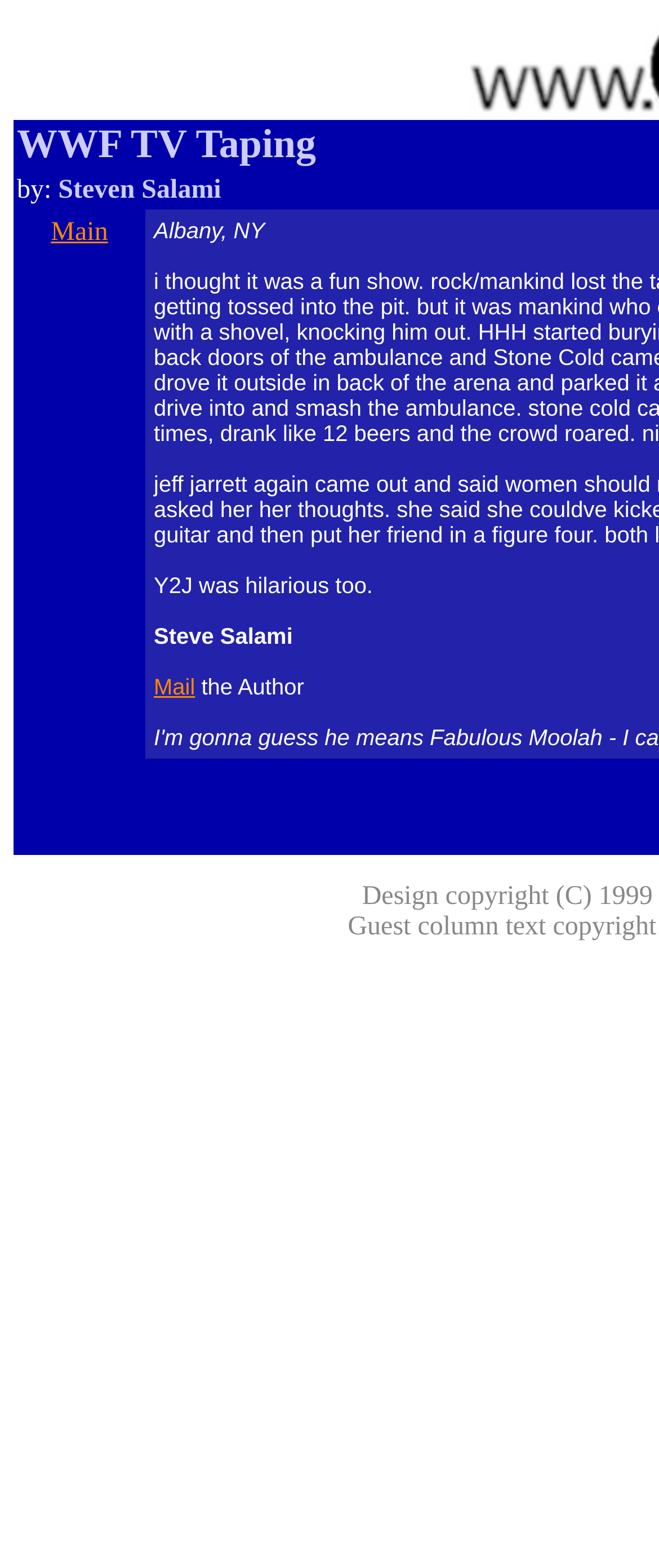Carefully examine the image and provide an in-depth answer to the question: What is the topic of the article?

I inferred the topic of the article by looking at the meta description and the content of the webpage. The meta description mentions 'WWF in Albany', and the webpage content seems to be discussing a wrestling event, so I concluded that the topic of the article is 'WWF in Albany'.